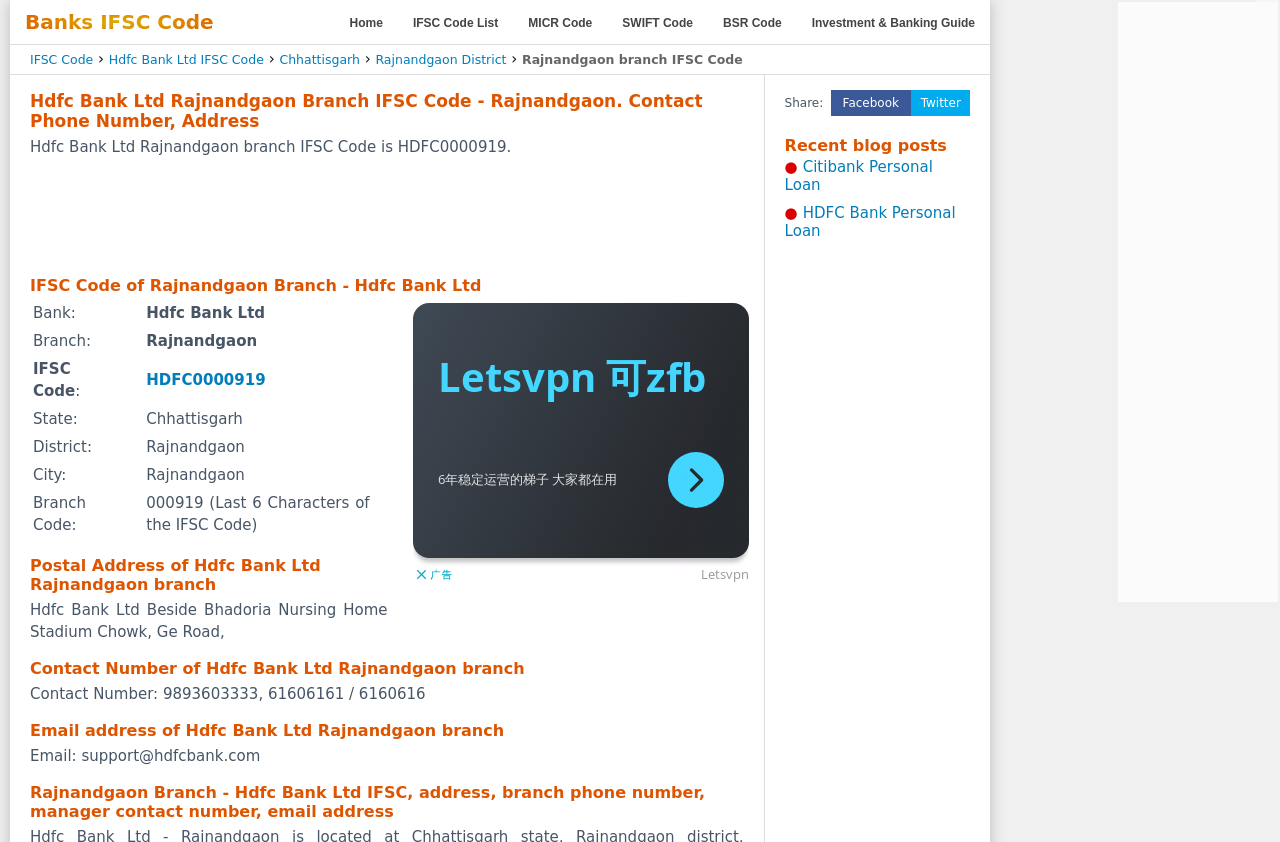Return the bounding box coordinates of the UI element that corresponds to this description: "Home". The coordinates must be given as four float numbers in the range of 0 and 1, [left, top, right, bottom].

[0.273, 0.019, 0.299, 0.036]